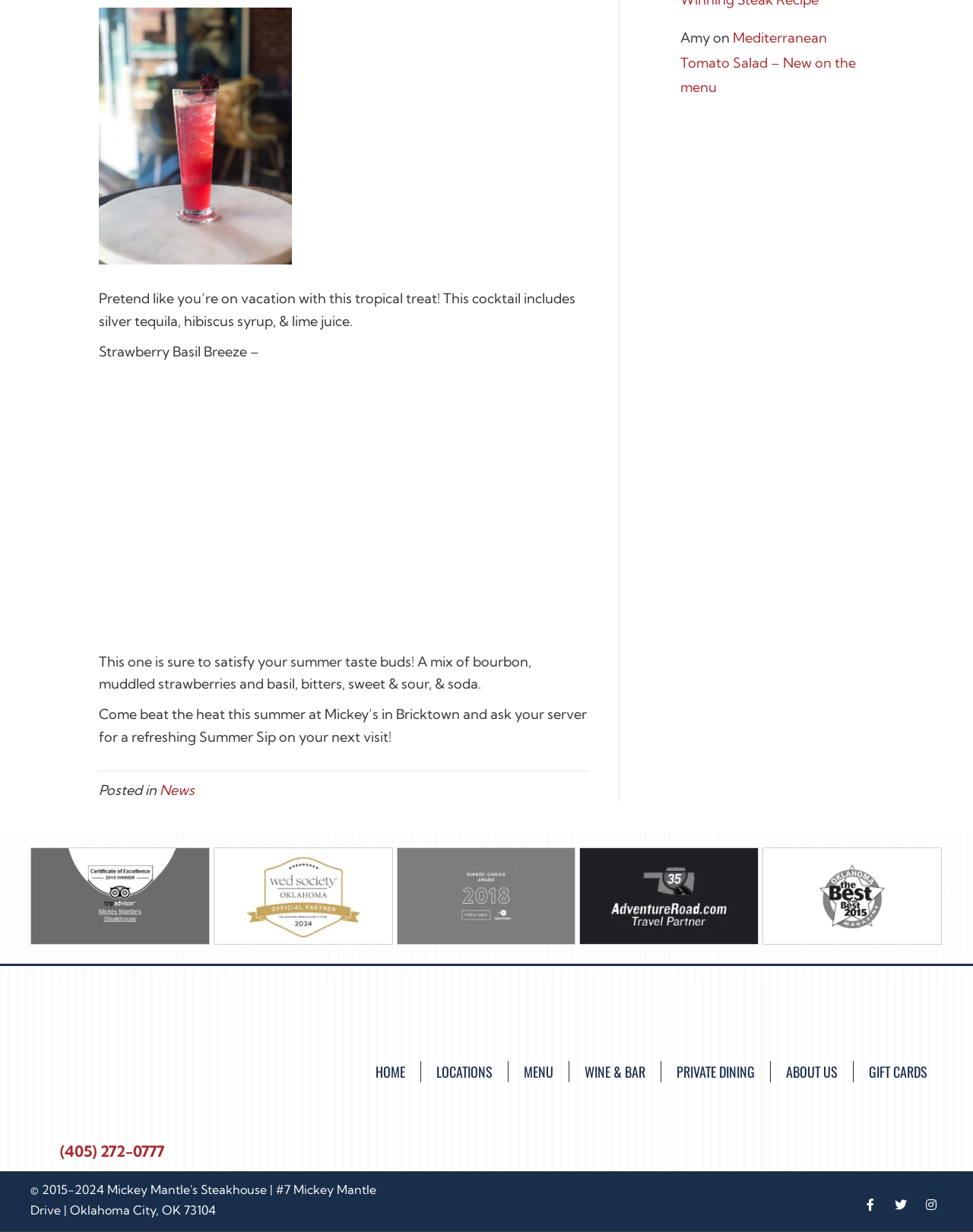Please identify the bounding box coordinates of the clickable region that I should interact with to perform the following instruction: "View the menu". The coordinates should be expressed as four float numbers between 0 and 1, i.e., [left, top, right, bottom].

[0.523, 0.861, 0.584, 0.878]